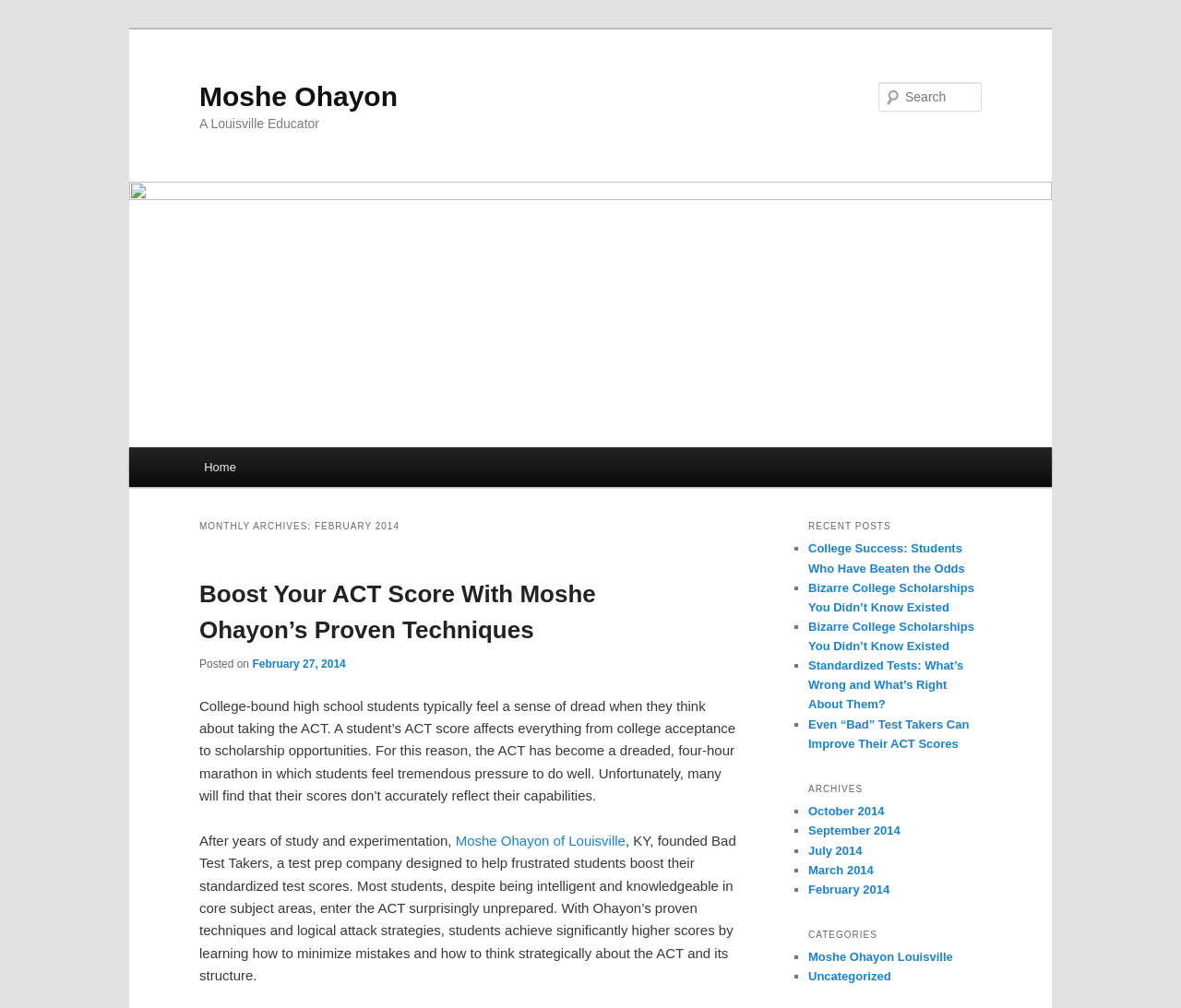Find the bounding box of the web element that fits this description: "Moshe Ohayon of Louisville".

[0.386, 0.826, 0.53, 0.842]